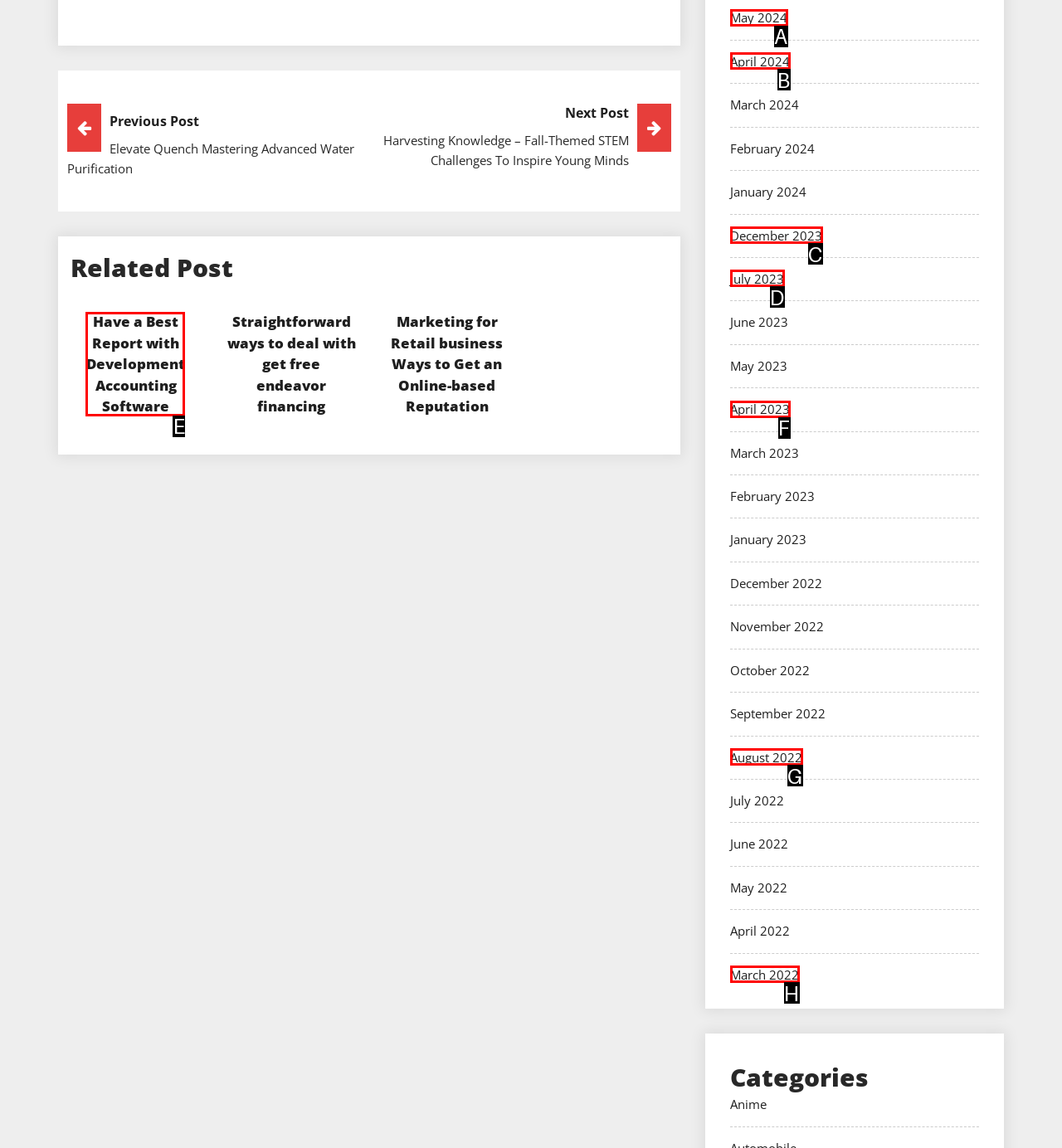Select the appropriate HTML element to click for the following task: View 'Have a Best Report with Development Accounting Software' post
Answer with the letter of the selected option from the given choices directly.

E